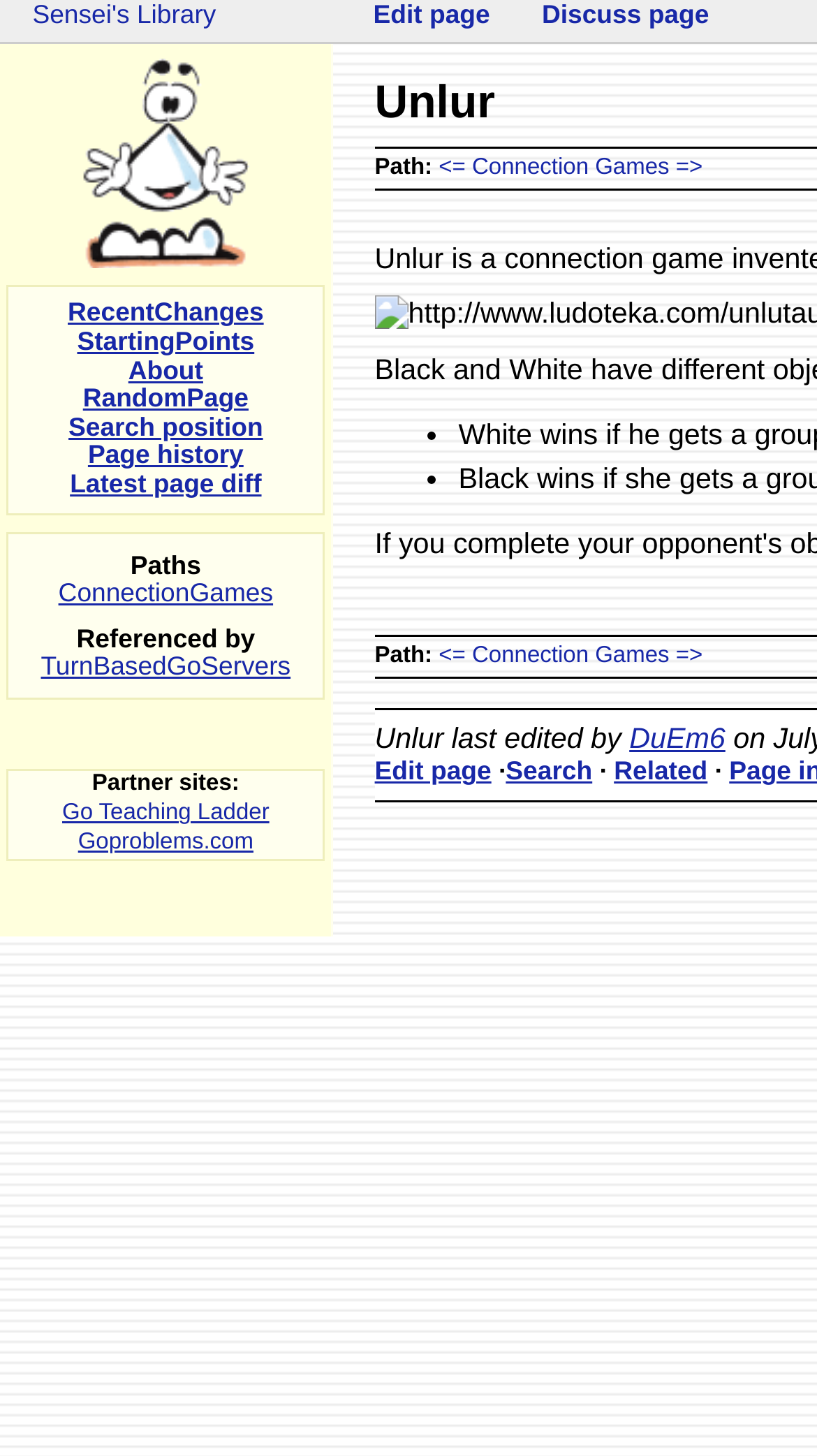Please respond to the question using a single word or phrase:
What is the name of the current page?

Unlur